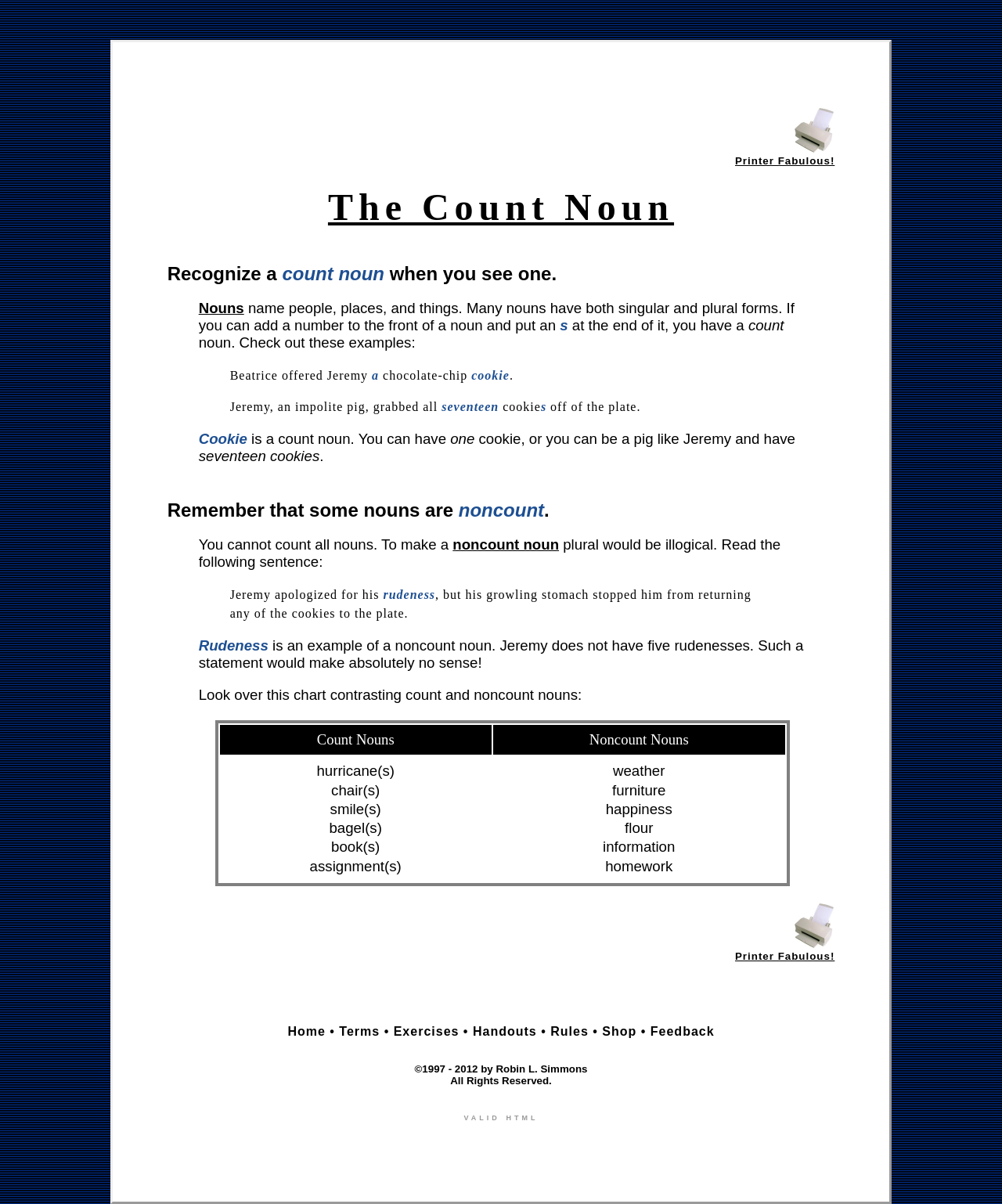Show the bounding box coordinates for the element that needs to be clicked to execute the following instruction: "Read the definition of a count noun". Provide the coordinates in the form of four float numbers between 0 and 1, i.e., [left, top, right, bottom].

[0.198, 0.249, 0.793, 0.277]